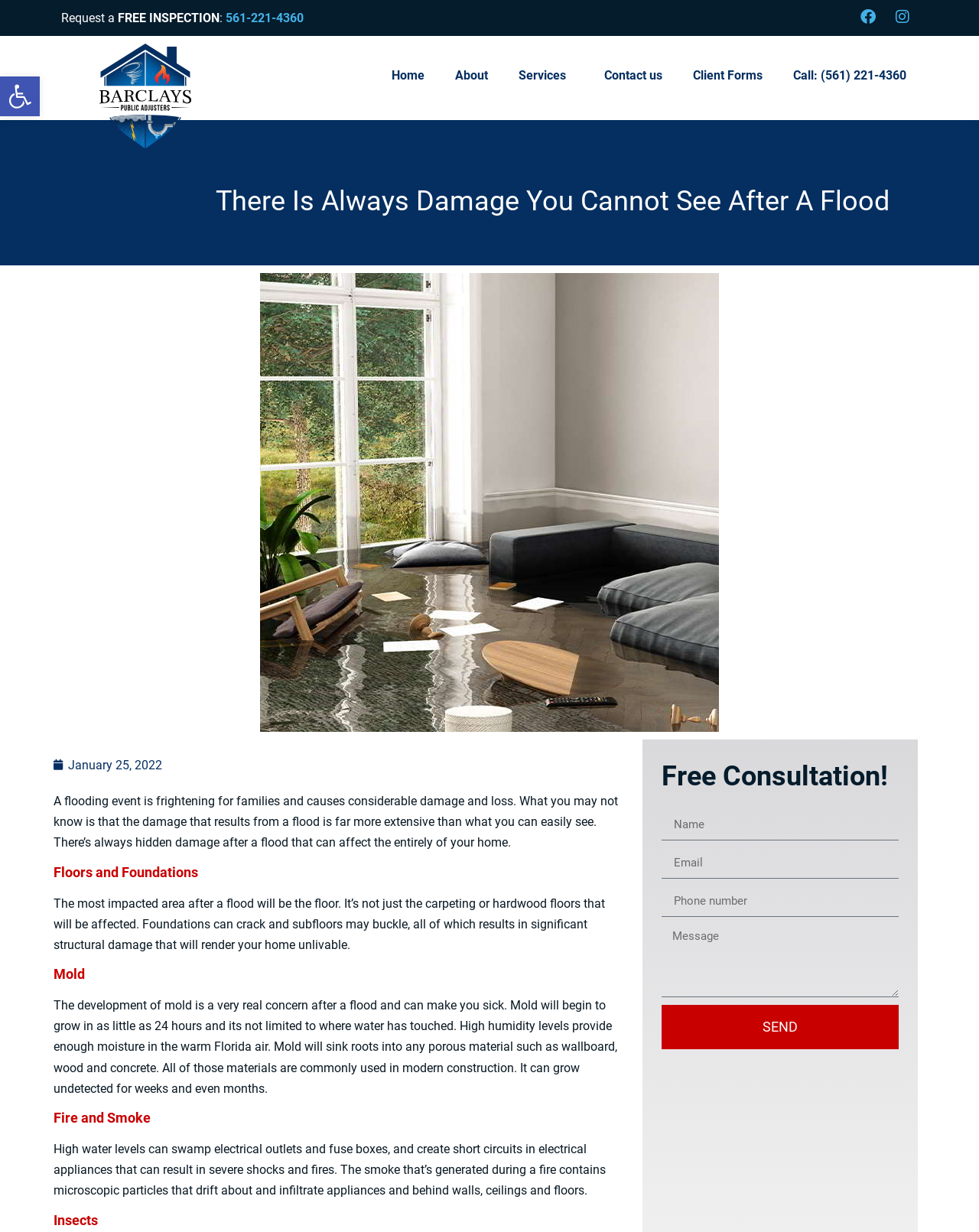Please look at the image and answer the question with a detailed explanation: What is the potential health risk mentioned on the webpage?

I found the mention of mold by reading the heading 'Mold' and the surrounding text which discusses how mold can grow after a flood and make people sick.